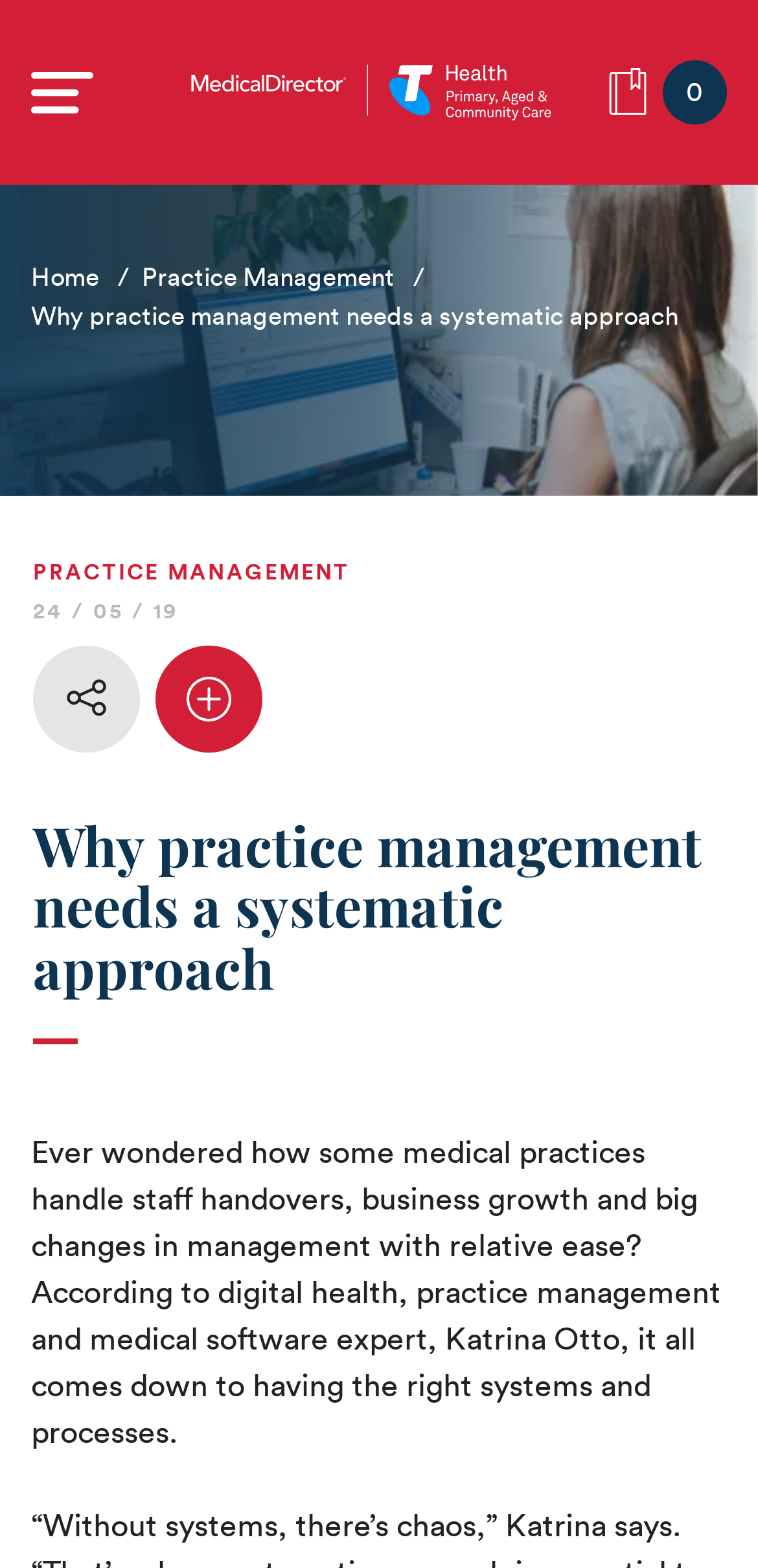Find the bounding box of the UI element described as follows: "aria-label="Share this article on LinkedIn"".

[0.513, 0.43, 0.574, 0.46]